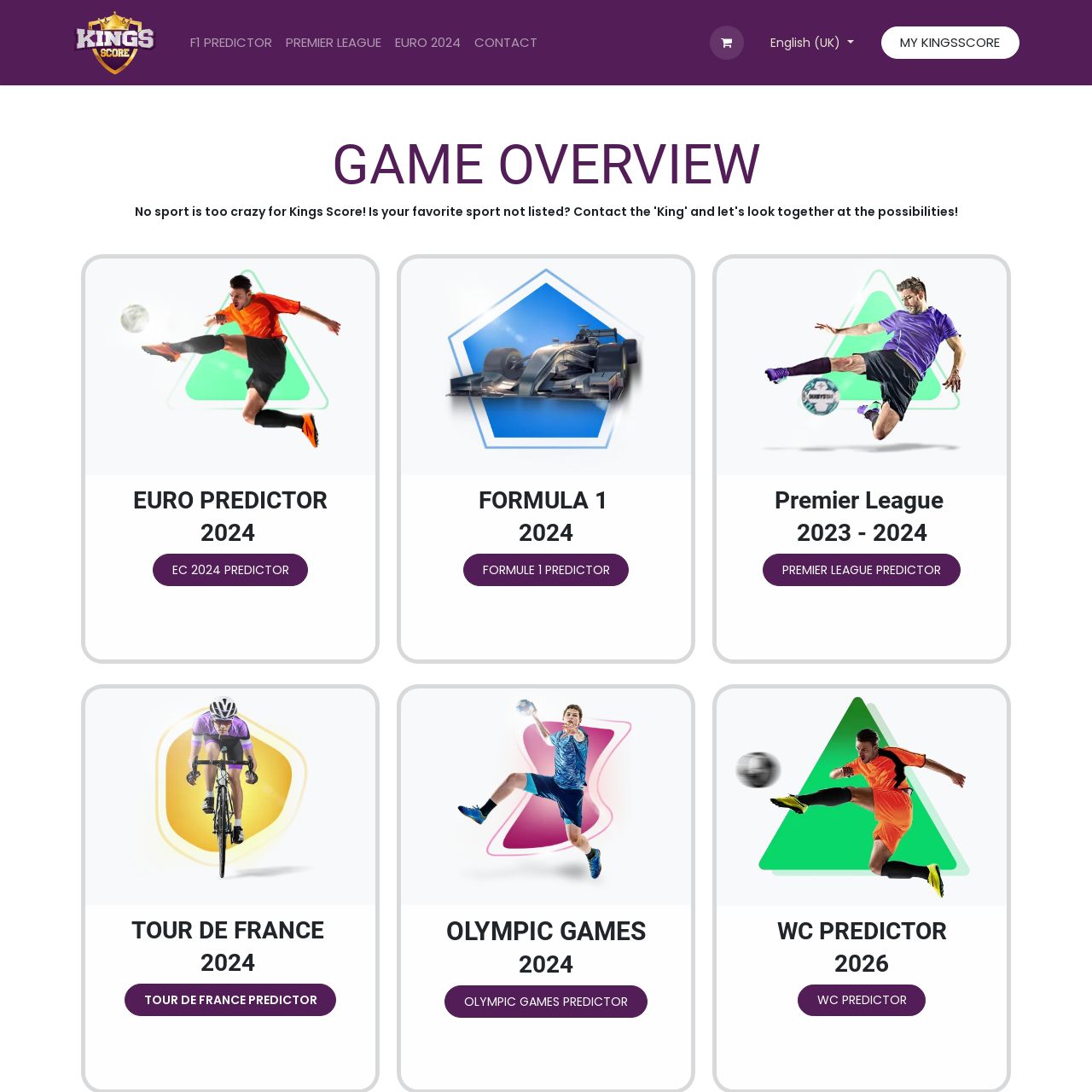Describe the webpage in detail, including text, images, and layout.

The webpage is a sports prediction platform, specifically focused on Kings Score. At the top, there is a navigation menu with a logo of Kings Score on the left, followed by a vertical menu with options such as F1 Predictor, Premier League, EURO 2024, and Contact. To the right of the menu, there is a language selection button set to English (UK) and a link to "MY KINGSSCORE".

Below the navigation menu, there is a heading "GAME OVERVIEW" that spans the entire width of the page. Underneath, there are four sections, each with a heading and a link to a predictor. The sections are arranged in two columns, with the left column featuring EURO Predictor, Premier League Predictor, and Formula 1 Predictor, and the right column featuring Tour de France Predictor, WC Predictor, and Olympic Games Predictor. Each section has a heading with the name of the competition and the year, followed by a link to the predictor.

The layout is organized, with clear headings and concise text, making it easy to navigate and find the desired predictor.